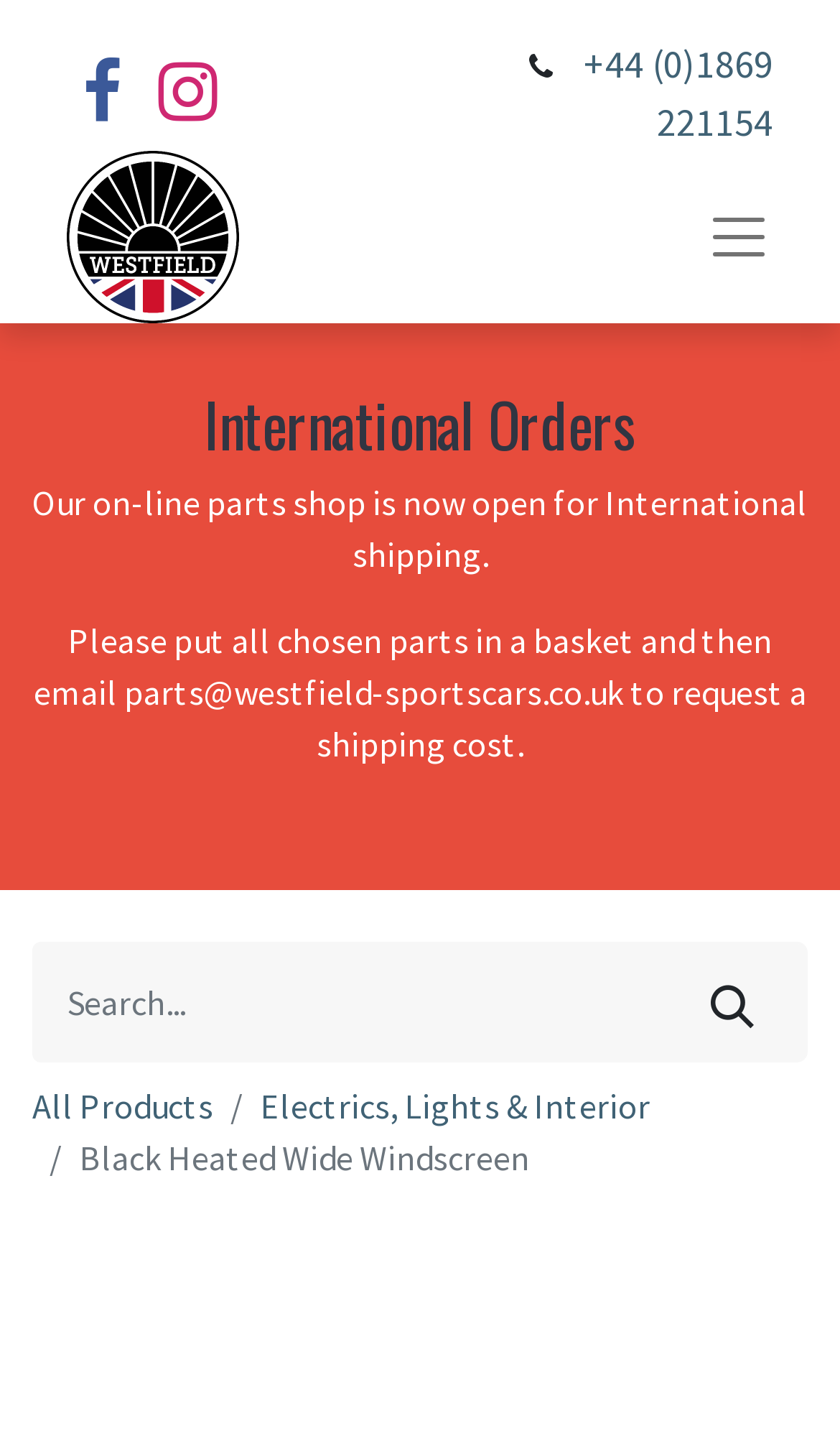Summarize the contents and layout of the webpage in detail.

The webpage is about a product page for a Black Heated Wide Body Windscreen on Westfield Cars' website. At the top left, there is a logo of Westfield Cars, which is an image with a link. Next to the logo, there are two social media links, represented by icons. On the top right, there is a phone number link with the UK country code.

Below the top section, there is a heading "International Orders" followed by two paragraphs of text explaining the process of international shipping for online parts orders. Underneath, there is a search bar with a search button on the right side.

On the left side, there are three links: "All Products", "Electrics, Lights & Interior", and a product title "Black Heated Wide Windscreen", which is the main product being displayed on this page. There is also a button on the top right corner, but its purpose is unclear.

The overall layout is organized, with clear headings and concise text, making it easy to navigate and find information about the product and international shipping.